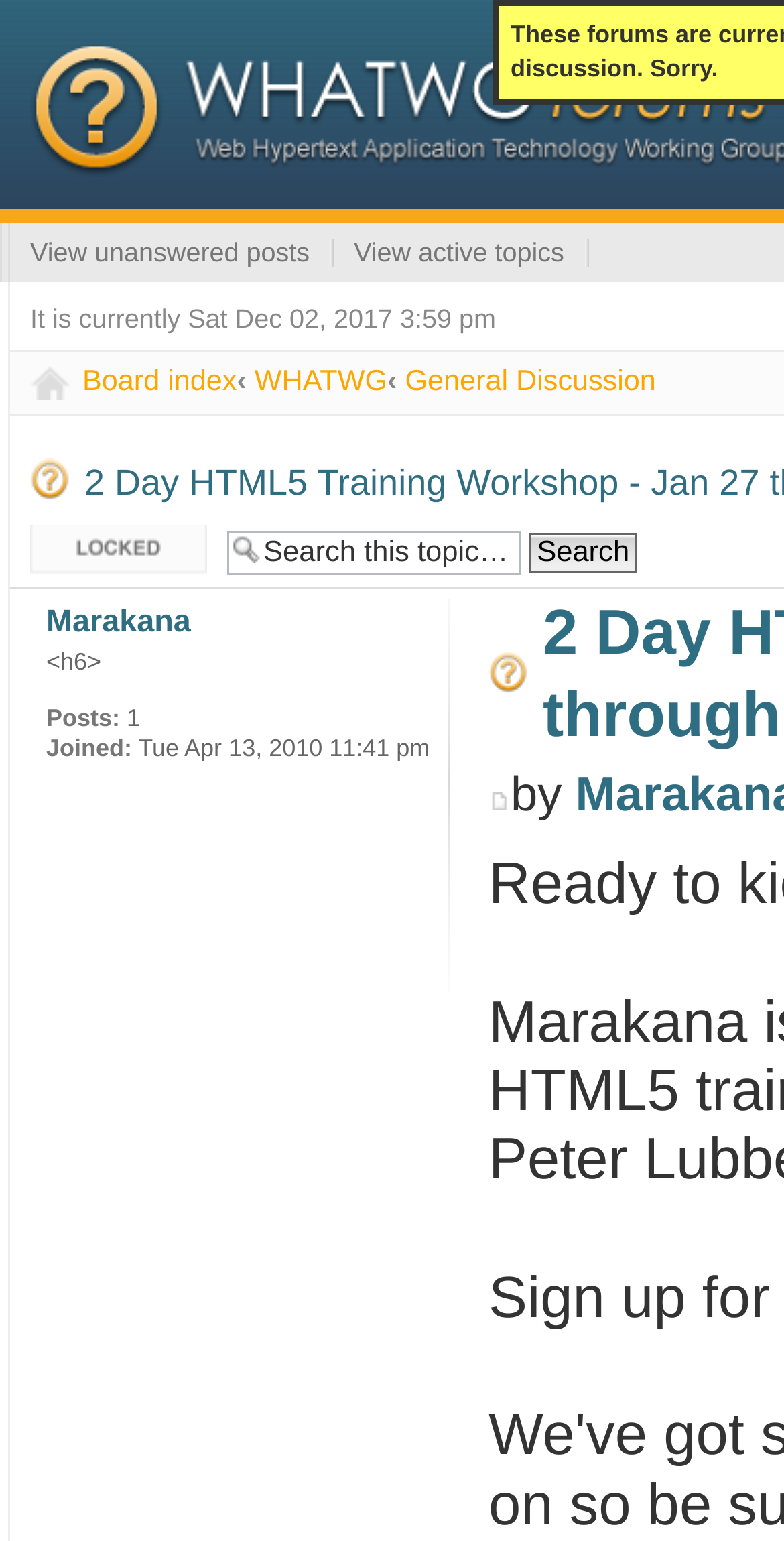Please specify the bounding box coordinates of the clickable section necessary to execute the following command: "Search this topic".

[0.29, 0.345, 0.664, 0.373]